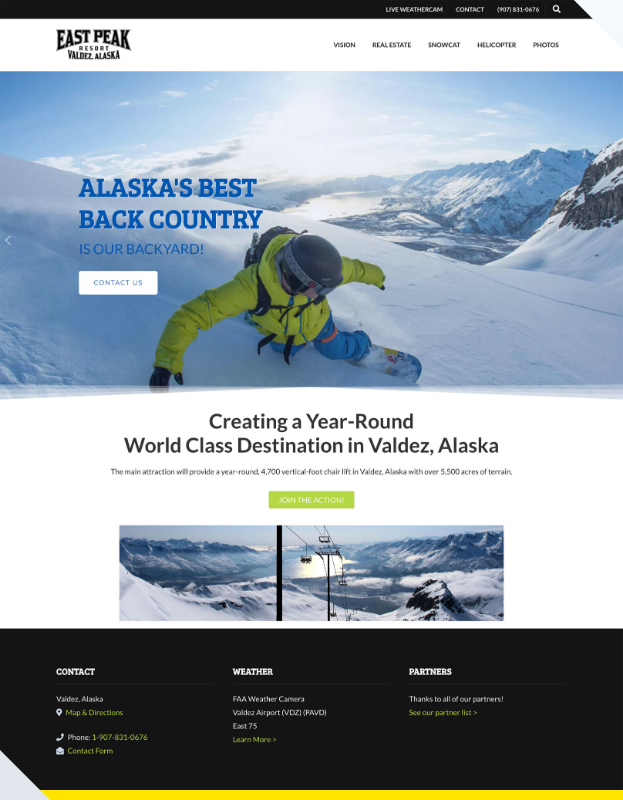Generate a complete and detailed caption for the image.

The image showcases a breathtaking winter landscape of East Peak Resort in Valdez, Alaska. A skier, clad in vibrant yellow and black gear, is captured in mid-action against a backdrop of majestic snow-covered mountains and clear blue skies. This scene emphasizes the exhilarating outdoor experiences available at the resort, highlighting Alaska's best backcountry. The website presents East Peak Resort as a premier year-round destination featuring a 4,700 vertical-foot chair lift and over 5,500 acres of terrain for skiing and snowboarding adventures. The inviting text encourages visitors to "Contact Us" and "Join the Action!" beckoning them to discover the beauty and excitement awaiting at this scenic location.